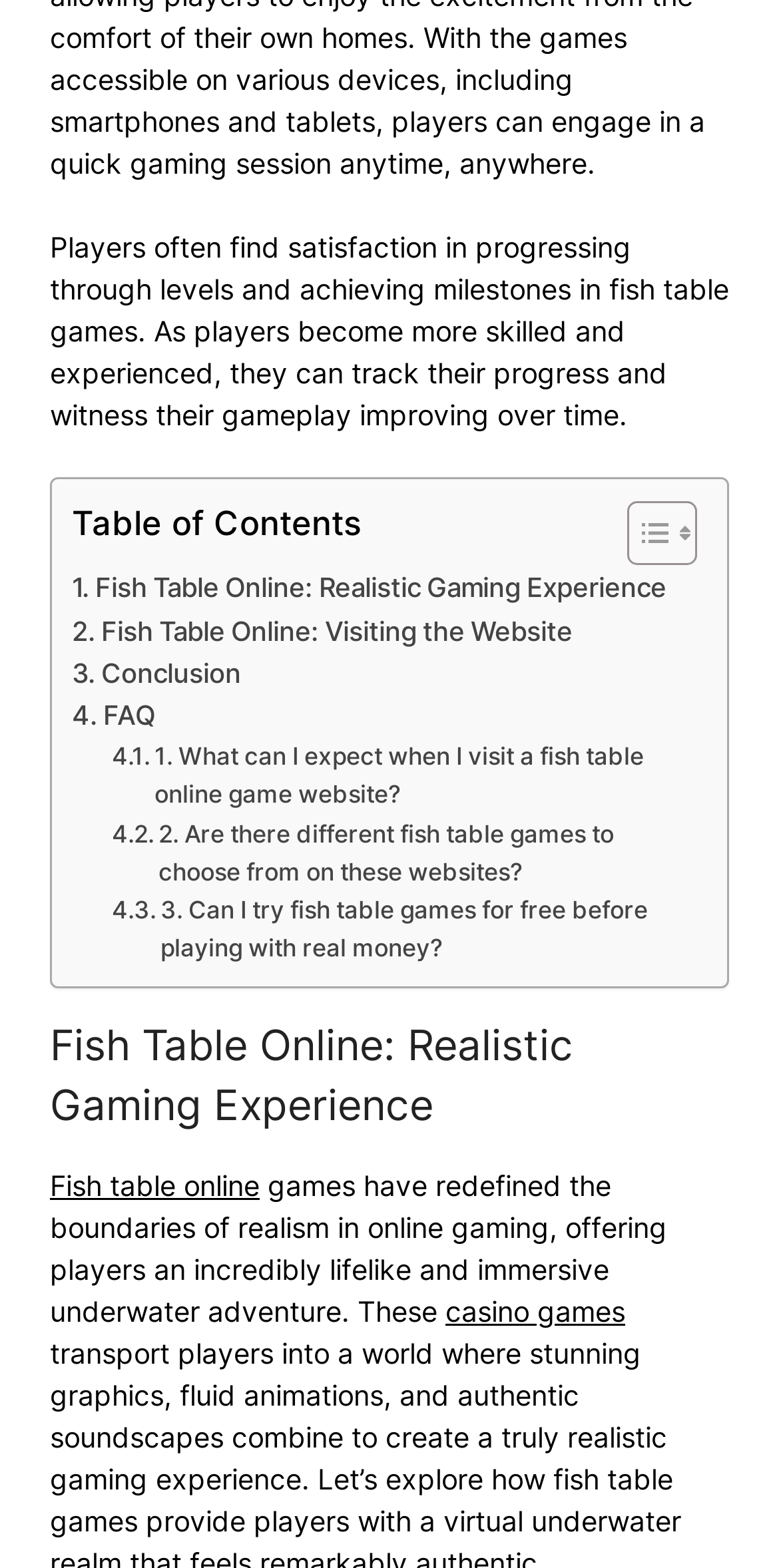What is the purpose of the toggle button in the table of contents?
Please respond to the question thoroughly and include all relevant details.

The toggle button in the table of contents is used to toggle the table of content, as indicated by the link 'Toggle Table of Content' and the two images beside it.